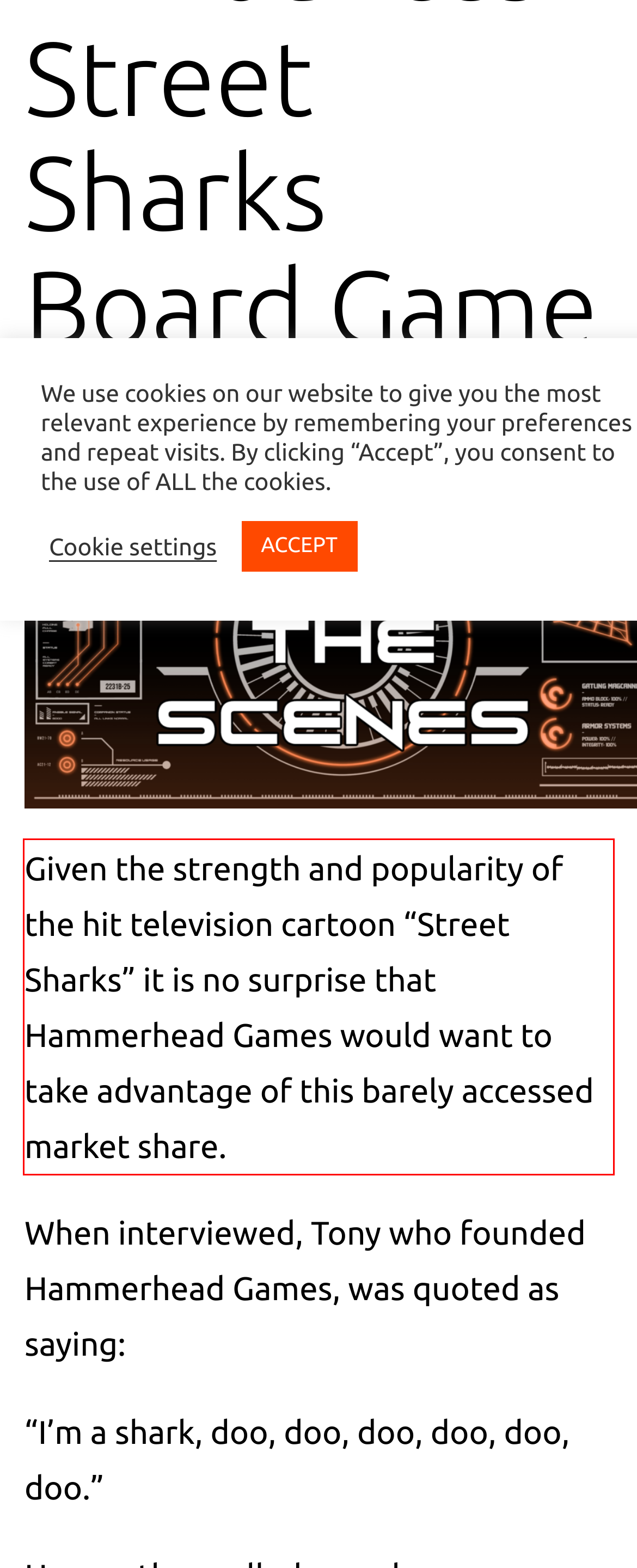From the given screenshot of a webpage, identify the red bounding box and extract the text content within it.

Given the strength and popularity of the hit television cartoon “Street Sharks” it is no surprise that Hammerhead Games would want to take advantage of this barely accessed market share.